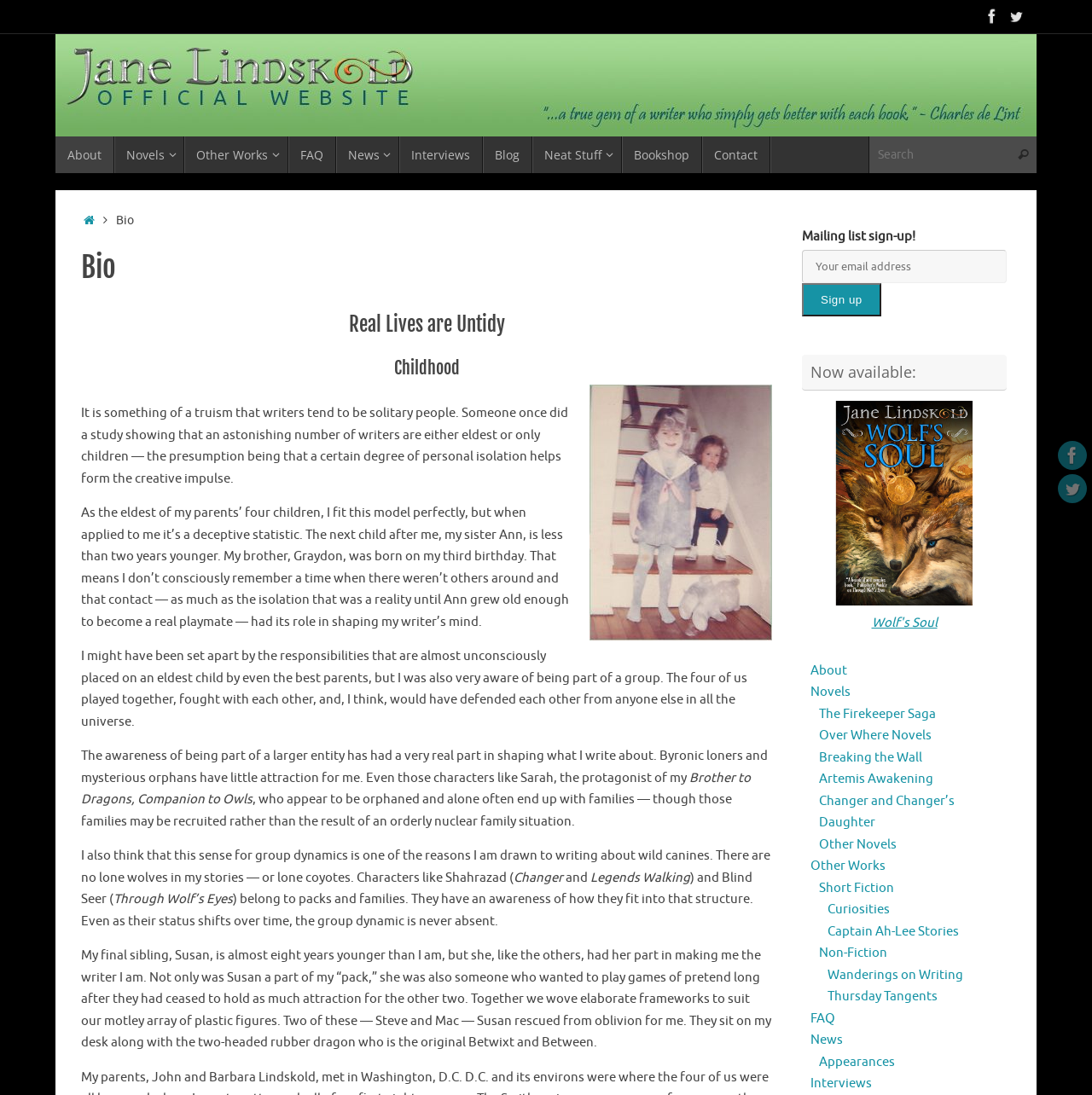Extract the bounding box coordinates for the UI element described as: "Changer and Changer’s Daughter".

[0.75, 0.724, 0.874, 0.759]